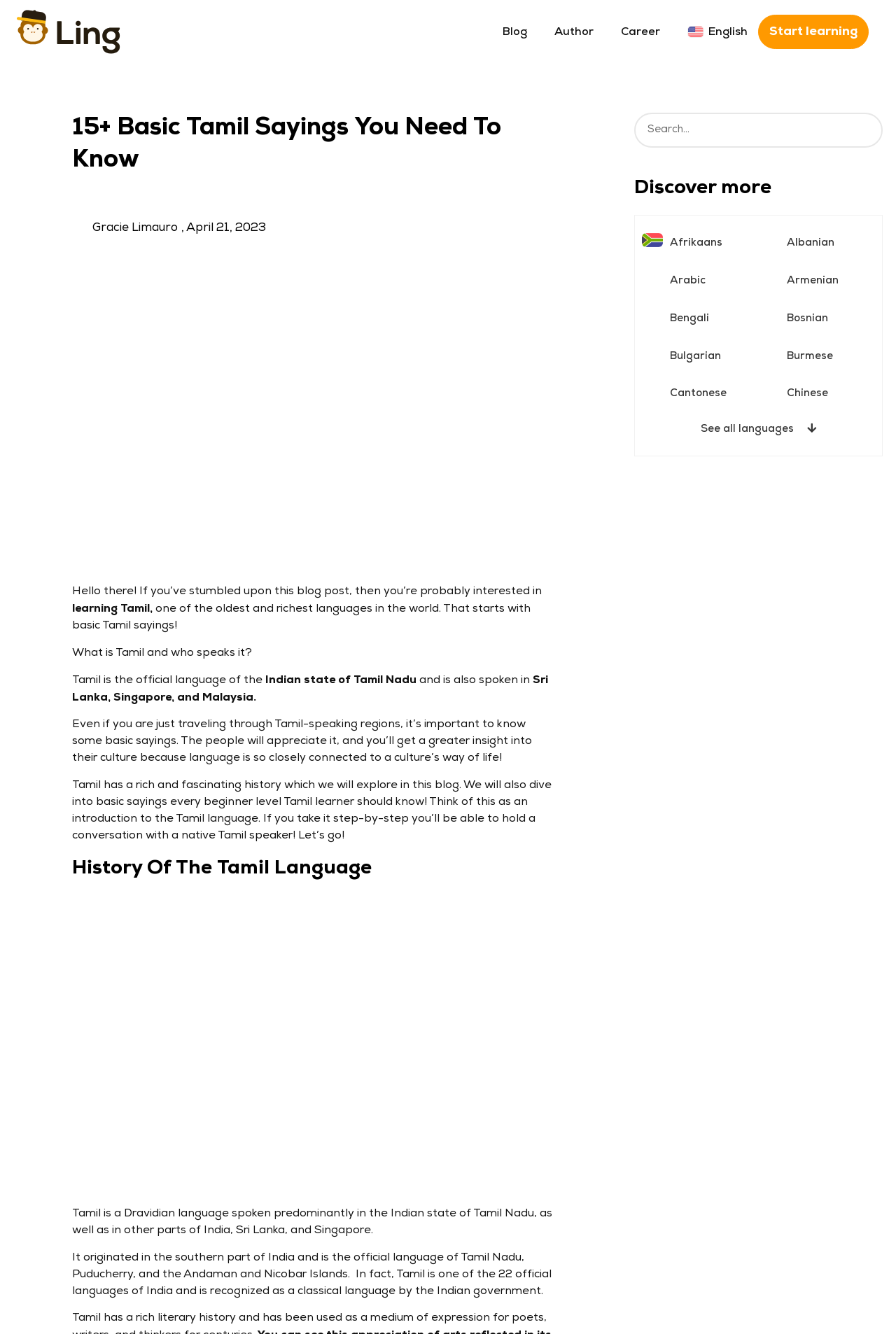What is the name of the language that originated in the southern part of India?
Utilize the information in the image to give a detailed answer to the question.

I found this answer by reading the text that says 'Tamil originated in the southern part of India...' in the webpage.